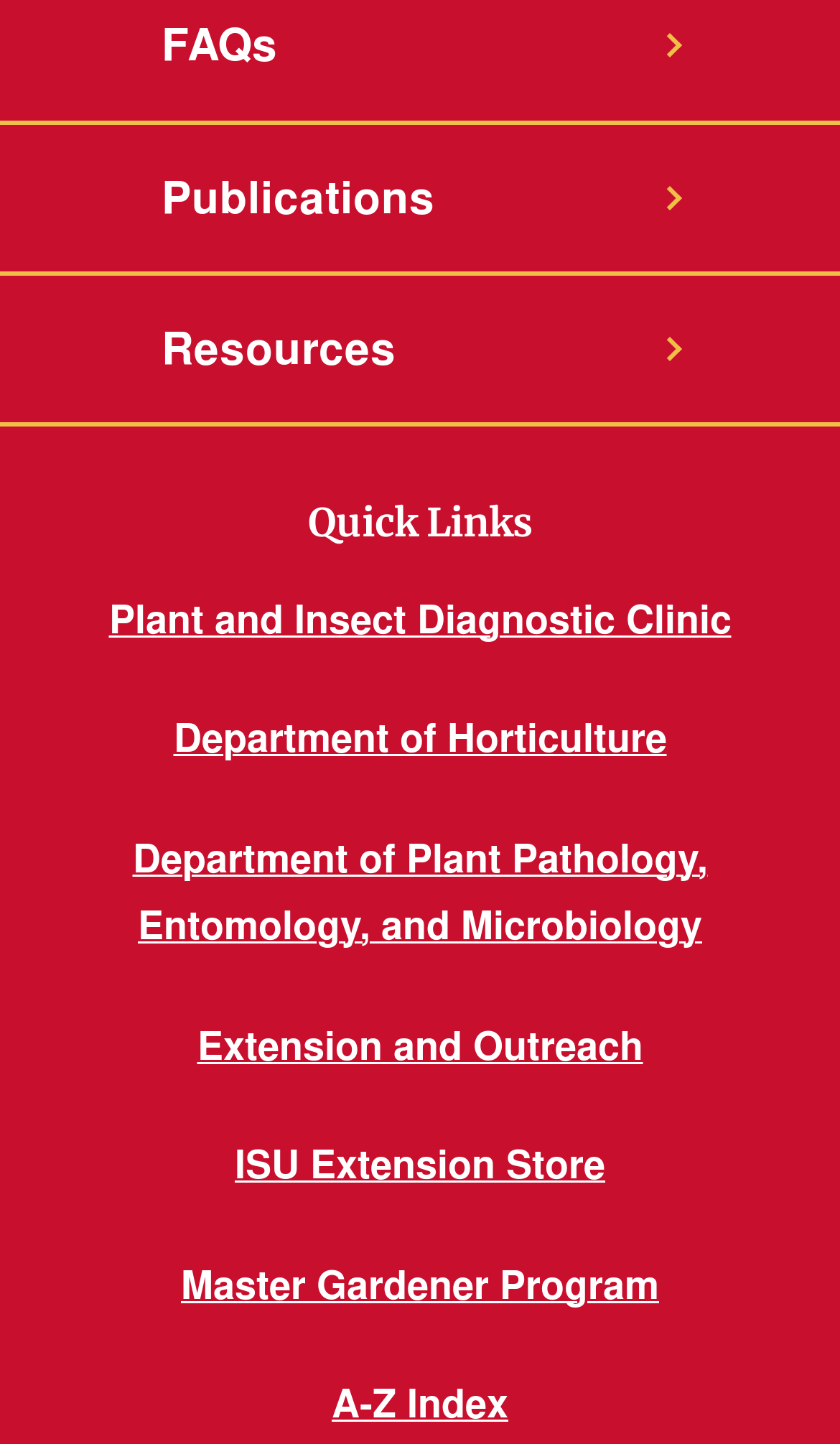Locate the bounding box coordinates of the element I should click to achieve the following instruction: "view publications".

[0.192, 0.086, 0.808, 0.188]